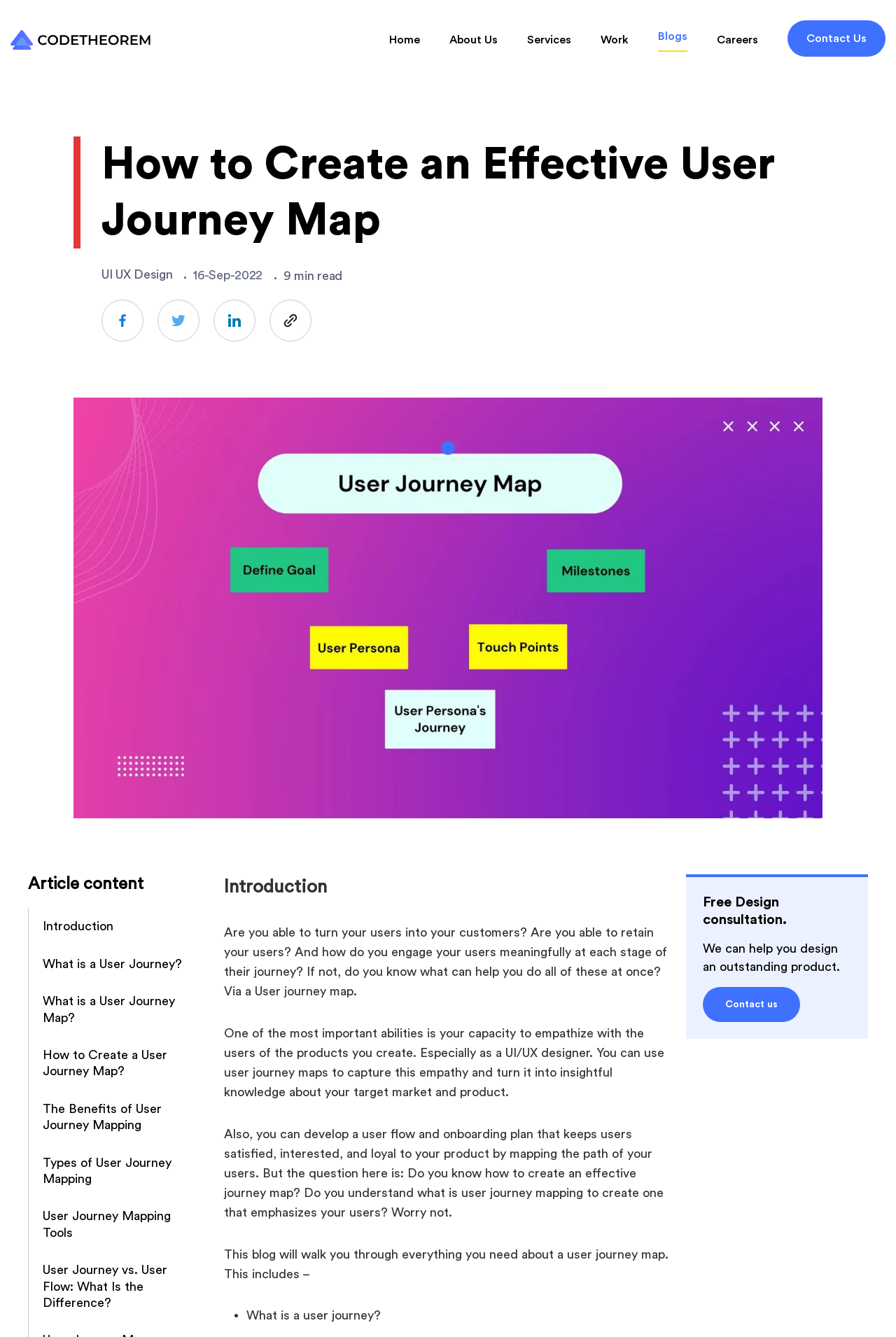Examine the screenshot and answer the question in as much detail as possible: What is the topic of the article?

I determined the topic of the article by looking at the headings and paragraphs which all relate to the concept of user journey maps, indicating that it is the main topic of the article.